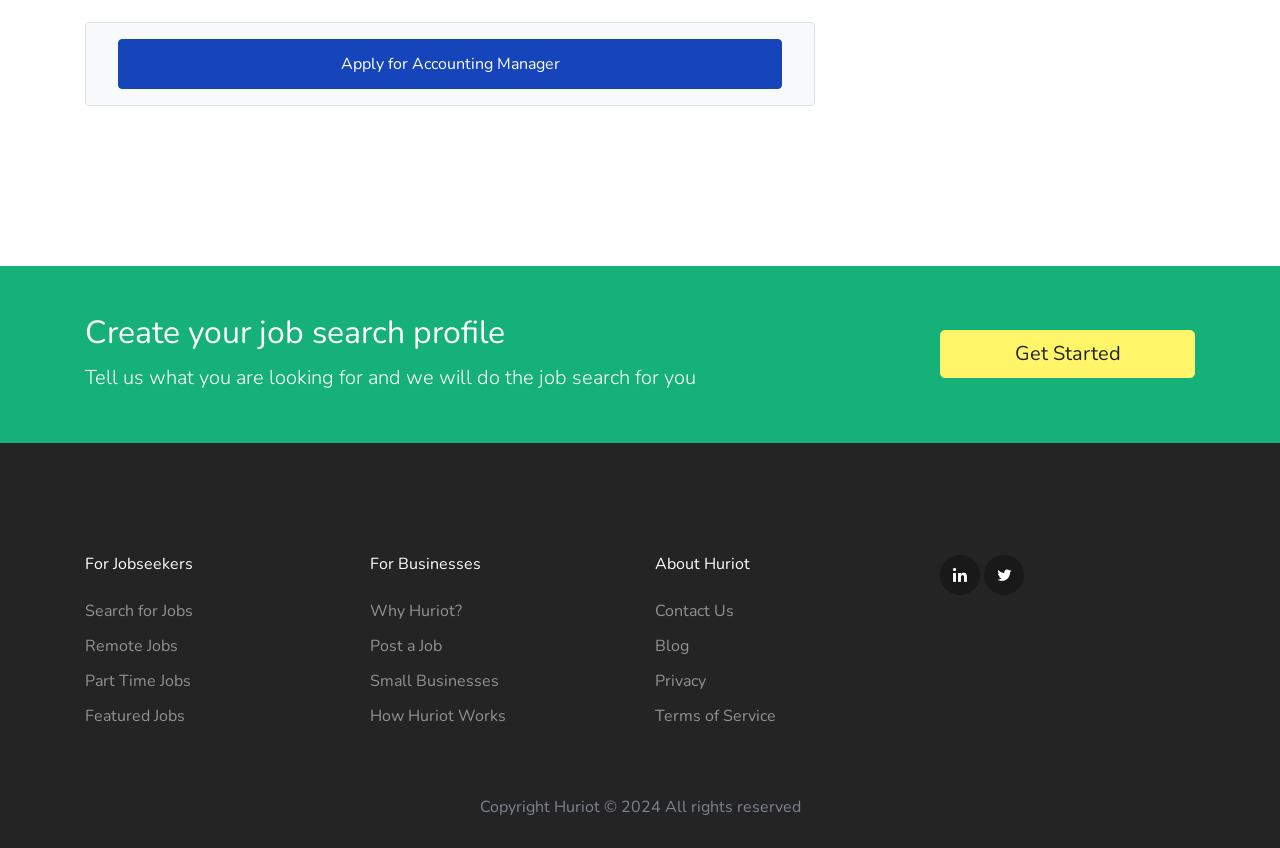Please provide a detailed answer to the question below based on the screenshot: 
What is the year of the copyright notice?

The copyright notice at the bottom of the webpage reads 'Copyright Huriot © 2024', indicating that the year of the copyright notice is 2024.